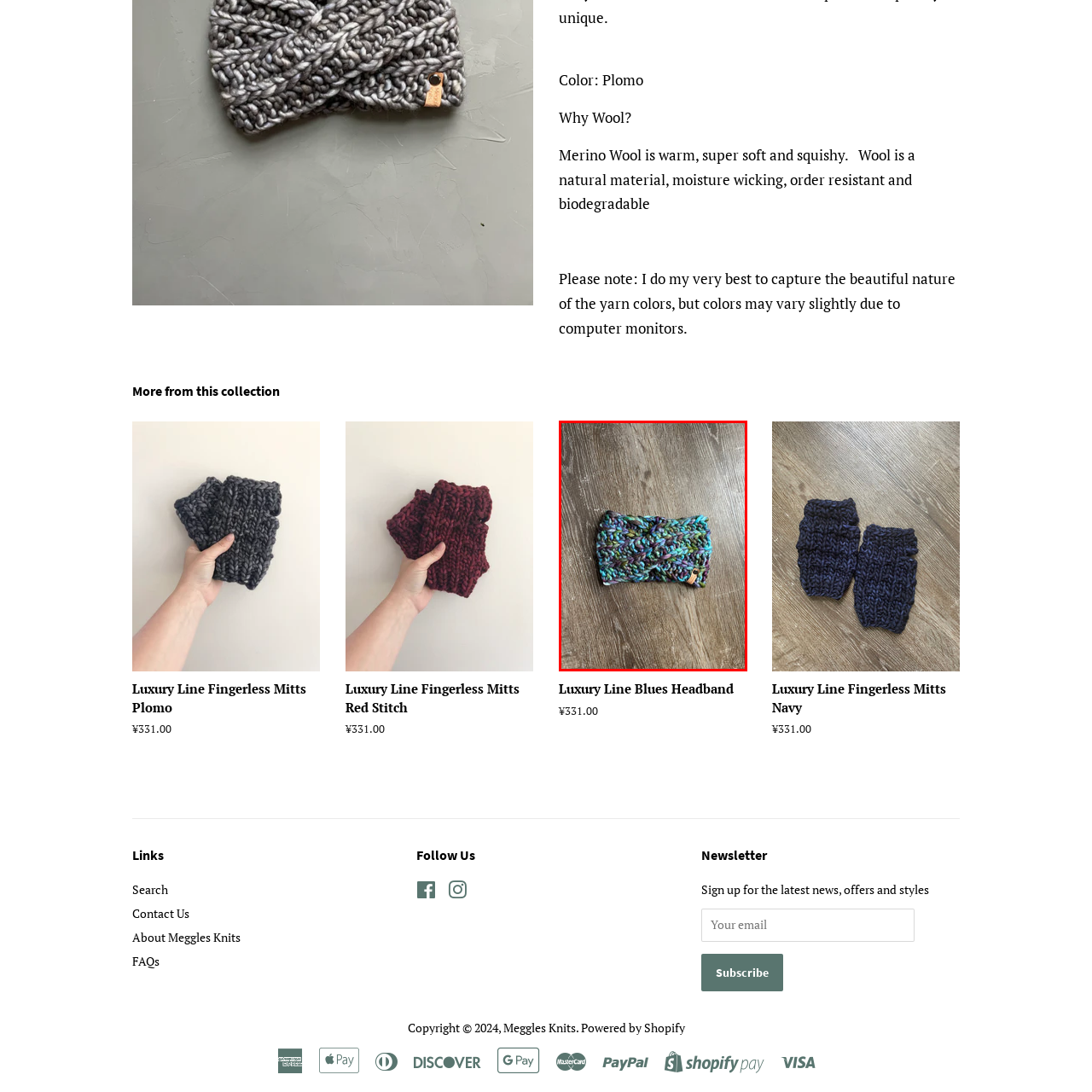What is the primary purpose of the headband?
Inspect the image inside the red bounding box and provide a detailed answer drawing from the visual content.

The caption states that the headband is 'ideal for both warmth and style', implying that it serves a dual purpose of providing warmth during winter and adding a stylish touch to one's outfit.